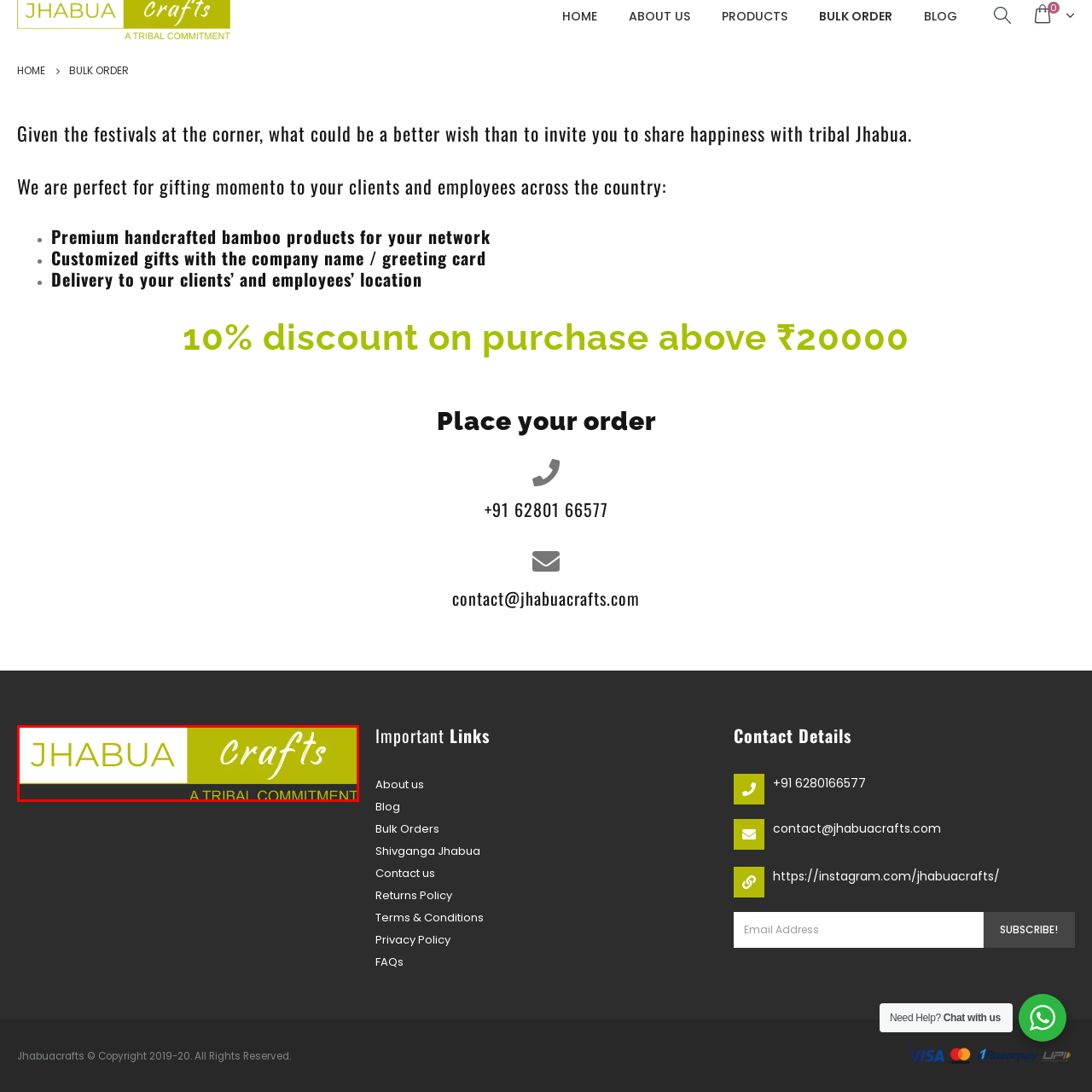Give an in-depth description of the picture inside the red marked area.

This image features the logo of "Jhabua Crafts," which is prominently displayed with a modern and inviting design. The word "Jhabua" is rendered in bold uppercase letters, contrasting sharply with the stylized word "Crafts," which is presented in a more flowing script. Below the main logo, a tagline reads "A Tribal Commitment," emphasizing the brand's dedication to tribal artisanship and community engagement. The color scheme combines earthy tones with vibrant highlights, reflecting the handcrafted nature of the products offered by Jhabua Crafts, which is known for its premium handcrafted items and commitment to preserving traditional craft forms. This branding effectively captures the essence of their mission and underscores their cultural heritage.